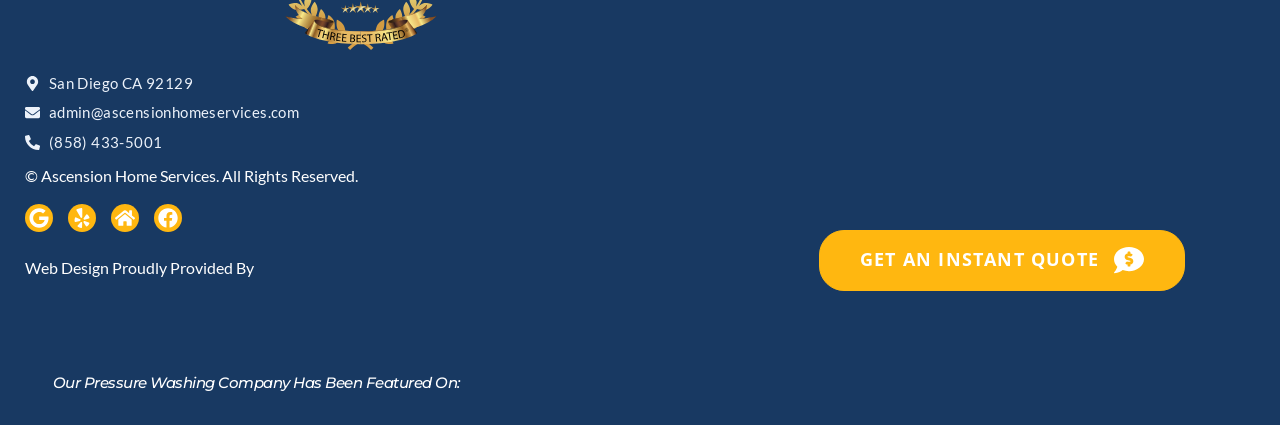Examine the image carefully and respond to the question with a detailed answer: 
What is the company's email address?

The email address can be found on the webpage, specifically in the link element with the text 'admin@ascensionhomeservices.com'.